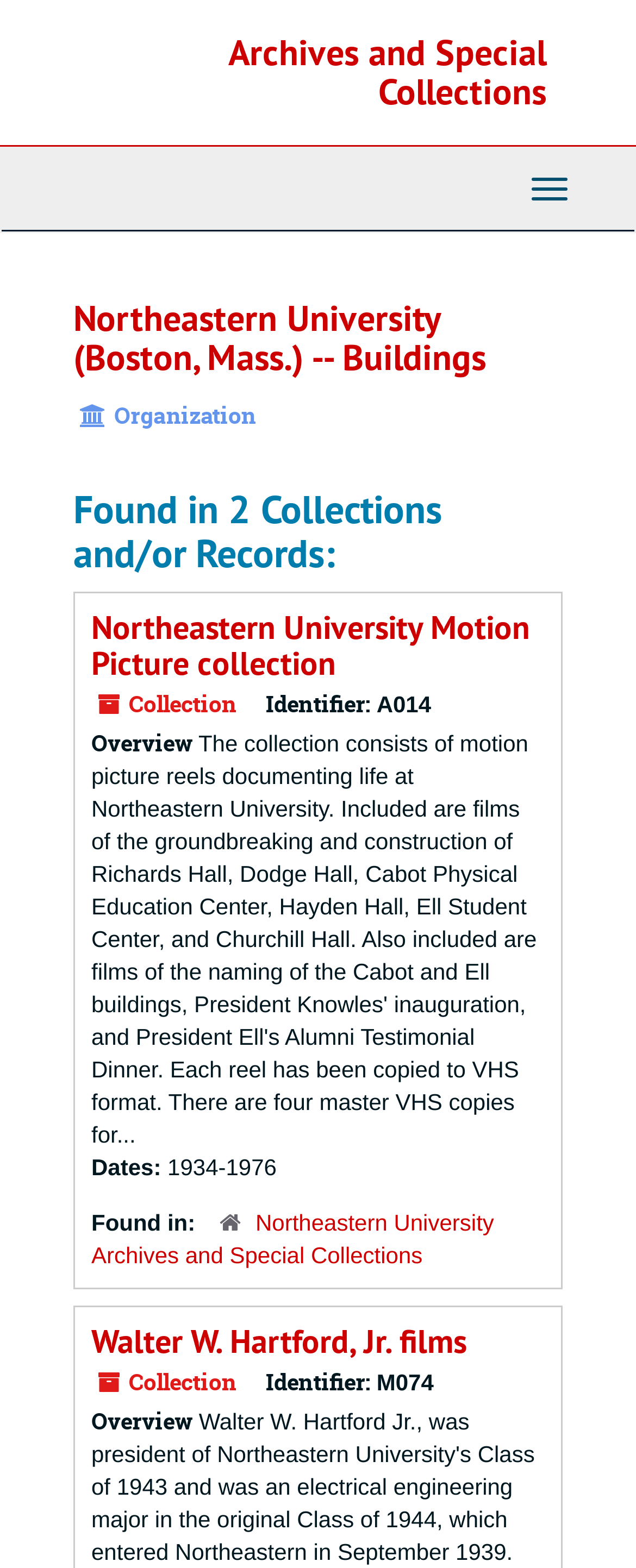Using the description: "Archives and Special Collections", identify the bounding box of the corresponding UI element in the screenshot.

[0.359, 0.019, 0.859, 0.073]